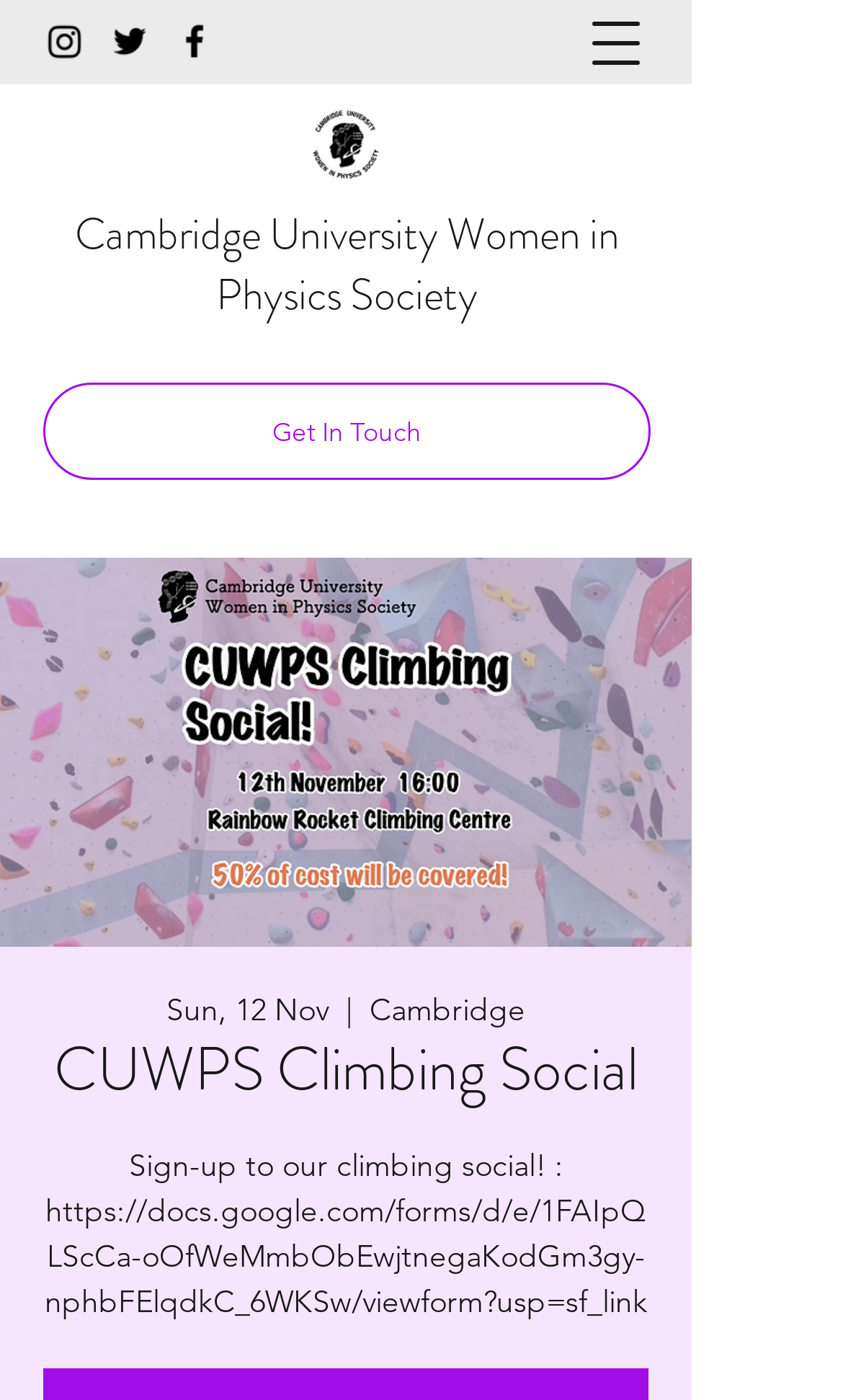Using the webpage screenshot, find the UI element described by Get In Touch. Provide the bounding box coordinates in the format (top-left x, top-left y, bottom-right x, bottom-right y), ensuring all values are floating point numbers between 0 and 1.

[0.051, 0.274, 0.772, 0.343]